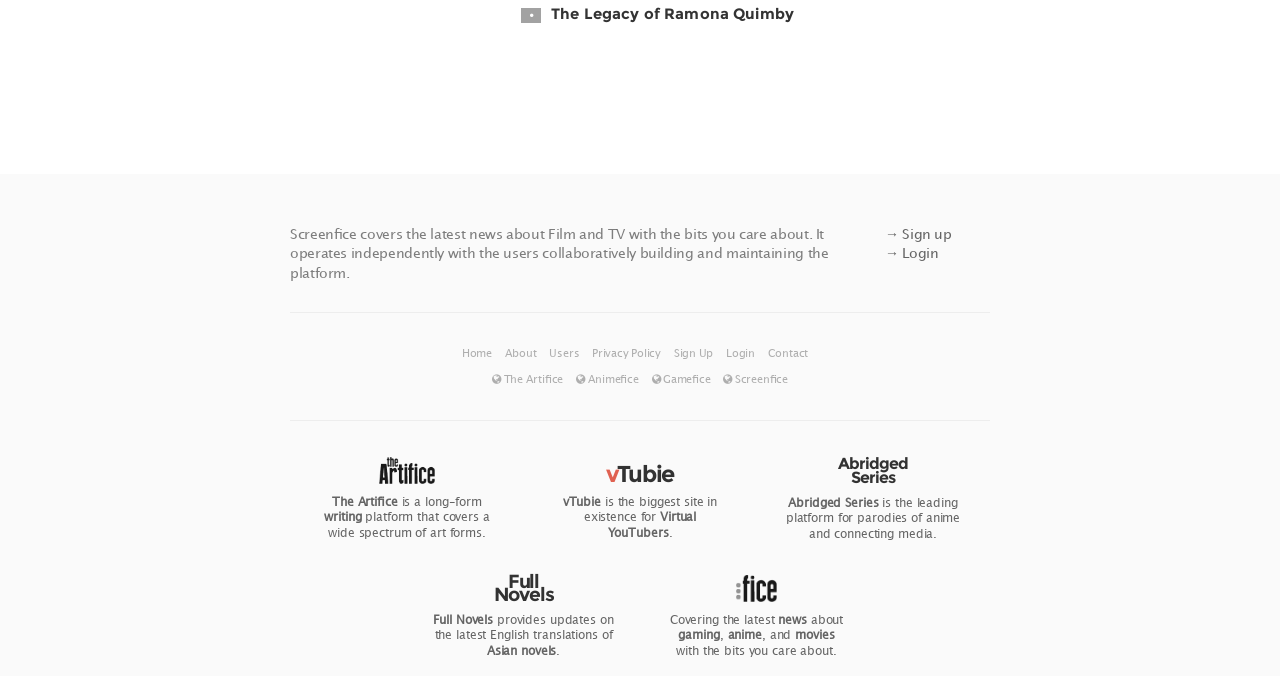Find the bounding box coordinates corresponding to the UI element with the description: "•The Legacy of Ramona Quimby". The coordinates should be formatted as [left, top, right, bottom], with values as floats between 0 and 1.

[0.407, 0.006, 0.773, 0.035]